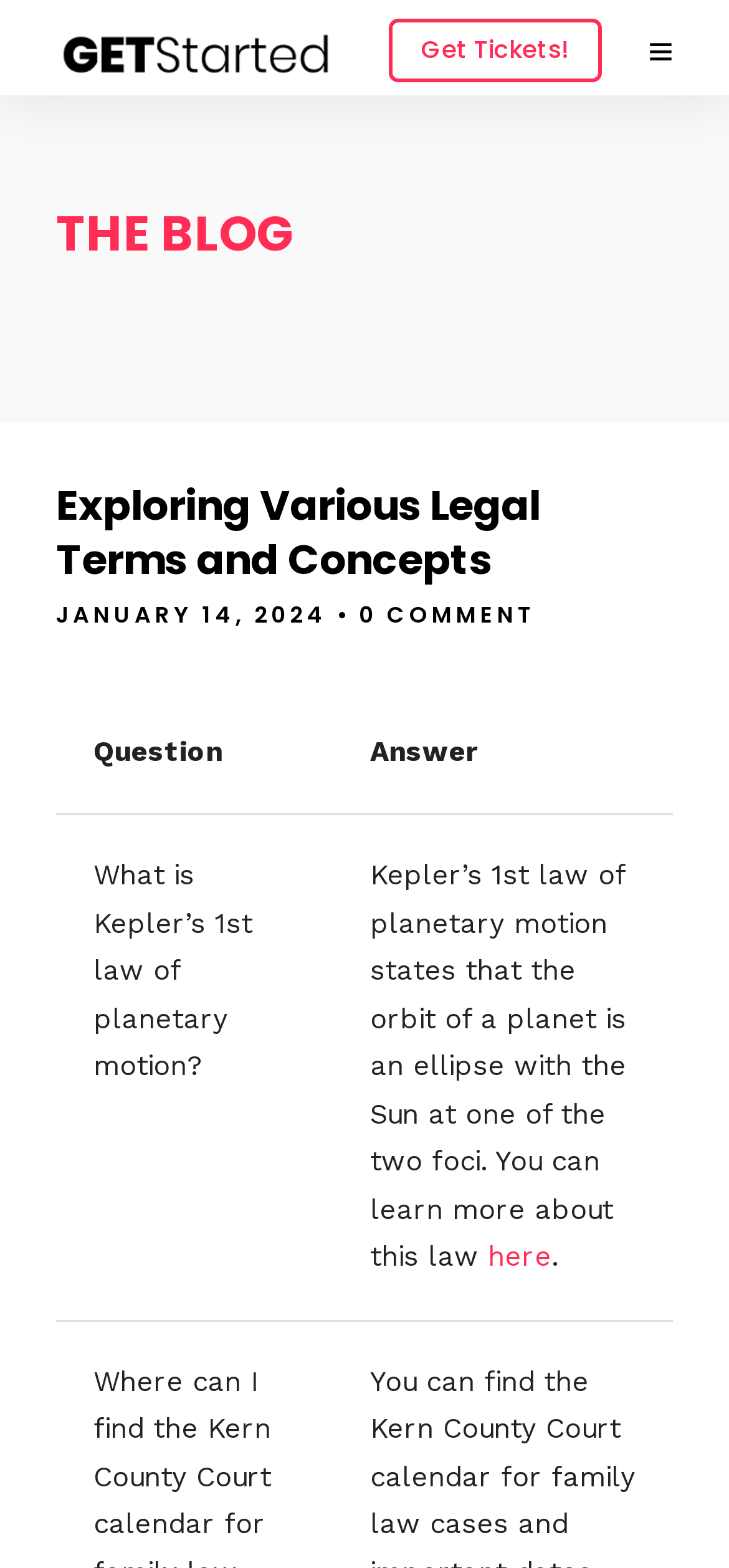Construct a thorough caption encompassing all aspects of the webpage.

The webpage appears to be a blog or article page, with a focus on exploring legal terms and concepts. At the top, there is a link to "Get Started 2019" and a table layout with a link to "Get Tickets!" on the right side. Above the main content, there is a heading that reads "THE BLOG" and another heading that reads "Exploring Various Legal Terms and Concepts". 

Below the headings, there is a date "JANUARY 14, 2024" and a comment count "• 0 COMMENT". The main content is presented in a table format, with two columns labeled "Question" and "Answer". The first row of the table contains a question "What is Kepler’s 1st law of planetary motion?" and a corresponding answer that explains the law, with a link to "learn more about this law here" at the end of the answer. 

On the top right side, there is an icon represented by "\ue68e", and at the bottom right side, there is another icon represented by "\uf106".